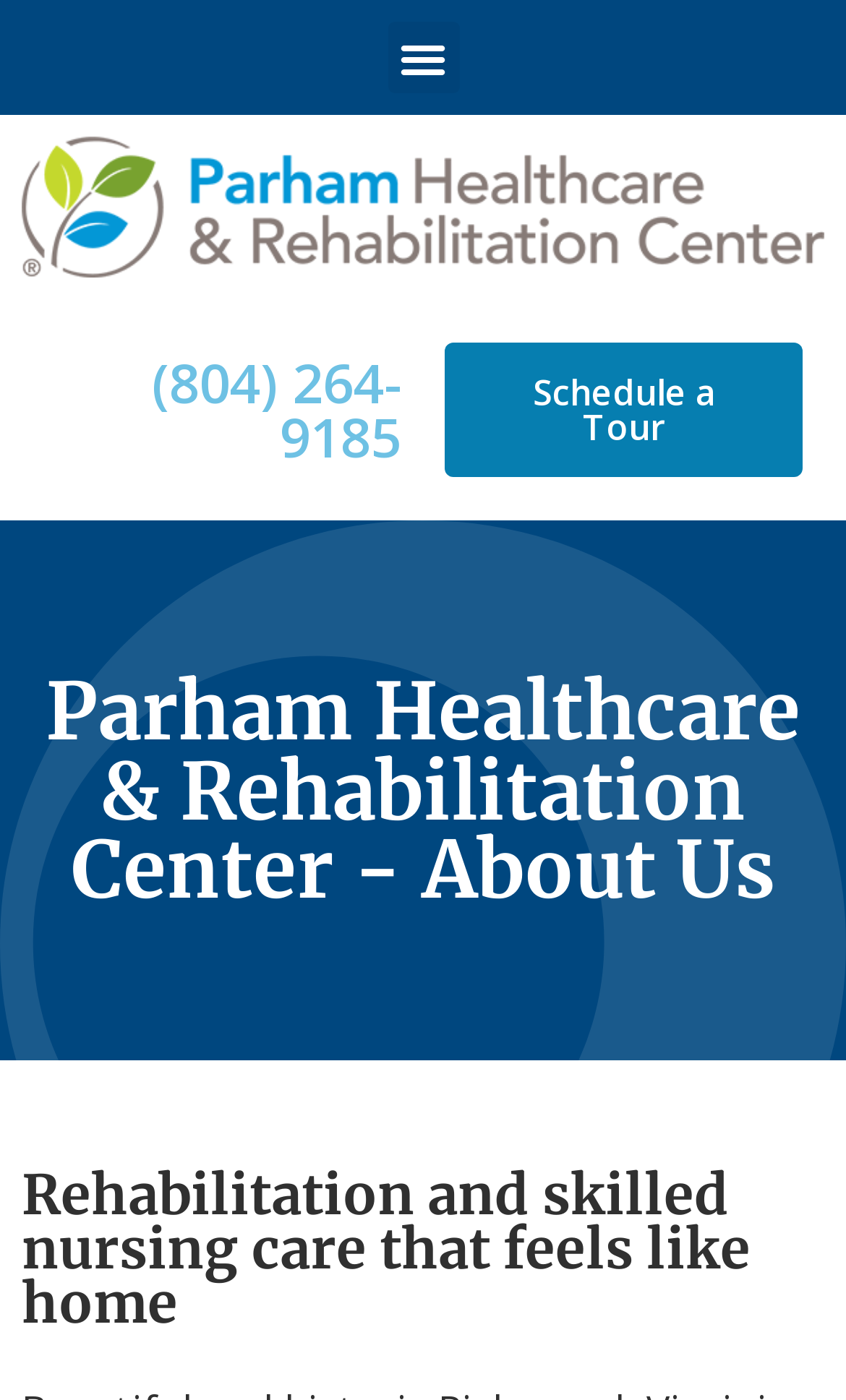Respond to the following question using a concise word or phrase: 
Where is Parham Healthcare located?

Richmond, Virginia